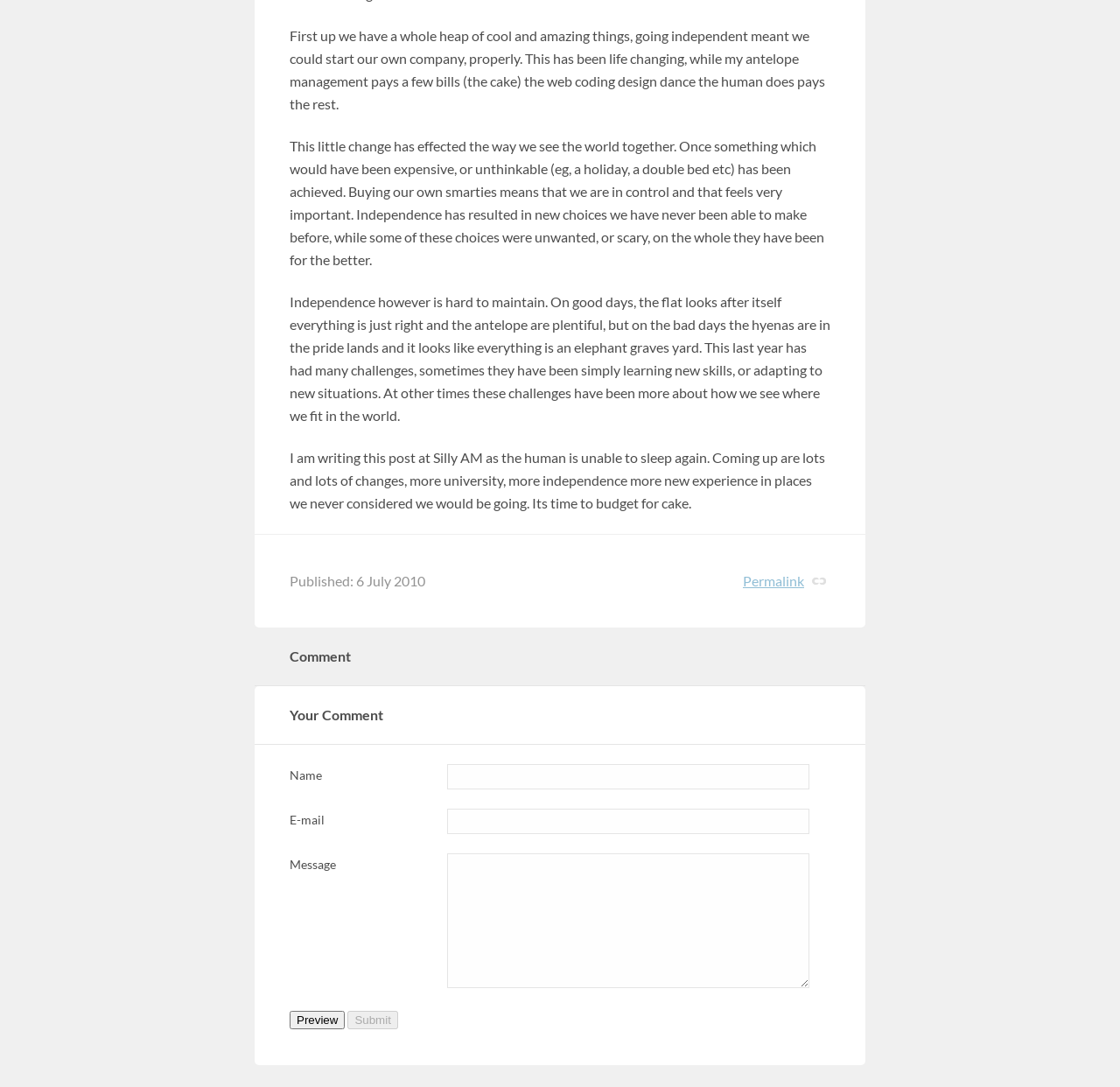Locate the UI element described by name="preview" value="Preview" and provide its bounding box coordinates. Use the format (top-left x, top-left y, bottom-right x, bottom-right y) with all values as floating point numbers between 0 and 1.

[0.259, 0.93, 0.308, 0.947]